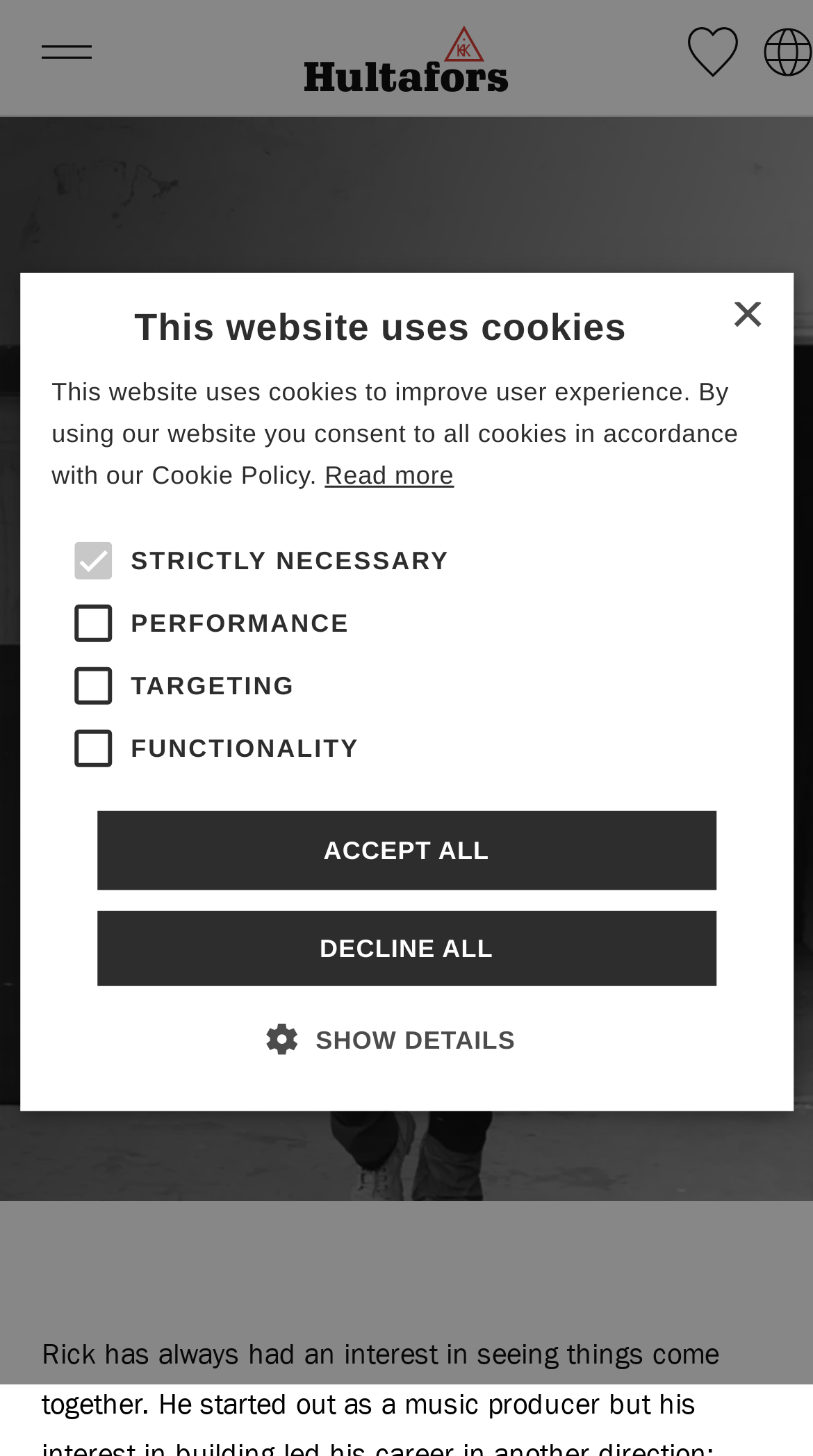Can you specify the bounding box coordinates of the area that needs to be clicked to fulfill the following instruction: "Click the Menu button"?

[0.051, 0.019, 0.113, 0.06]